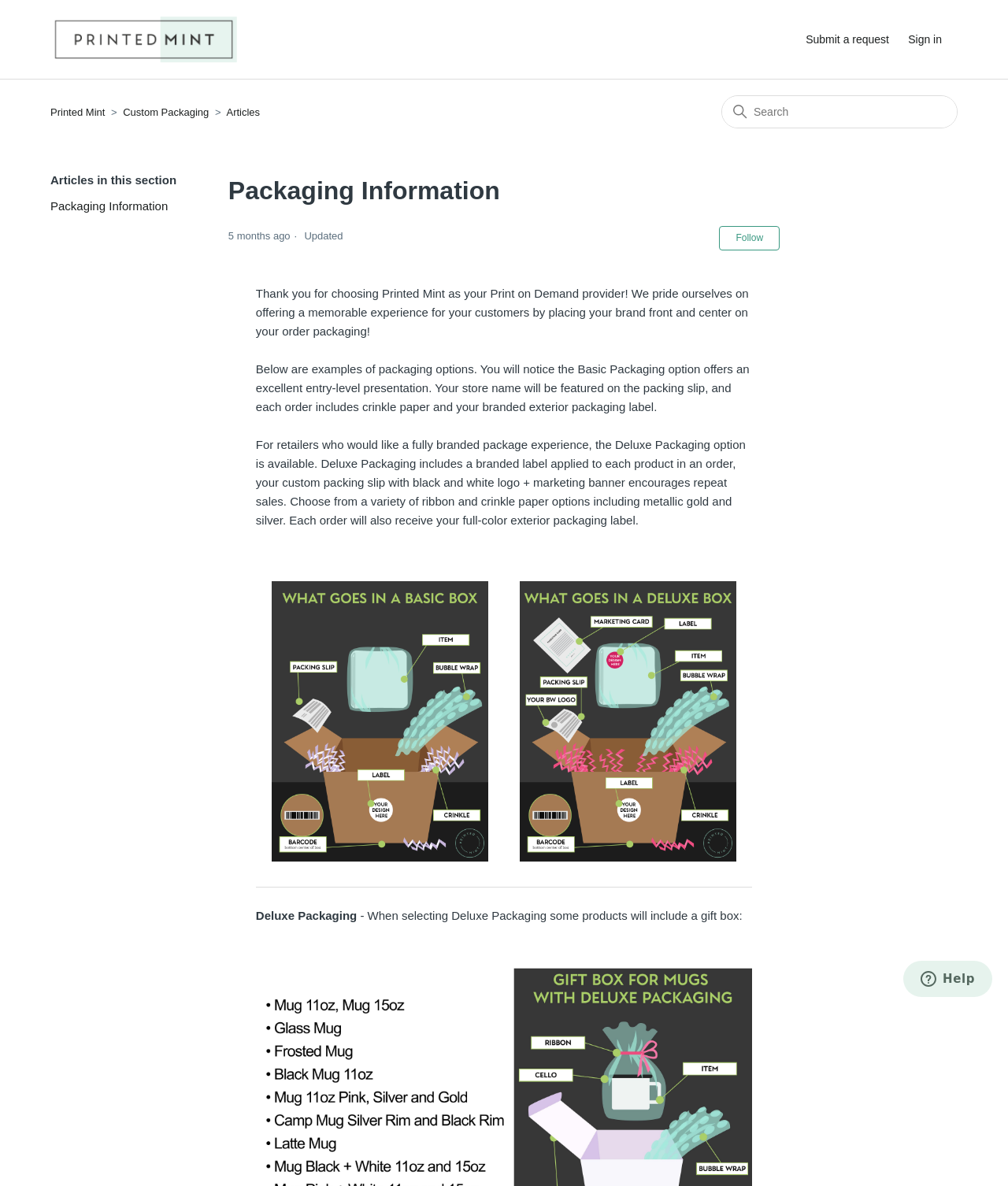Identify the bounding box of the HTML element described as: "Submit a request".

[0.799, 0.026, 0.898, 0.04]